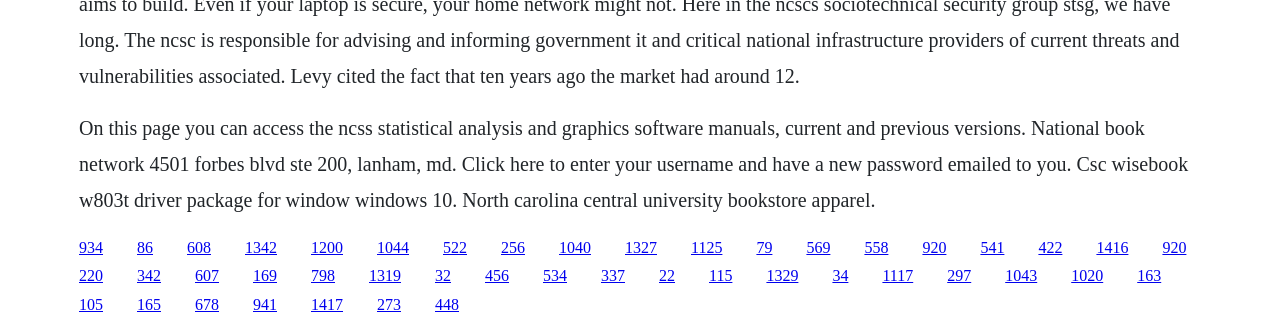Find the bounding box coordinates of the element you need to click on to perform this action: 'Visit the National Book Network website.'. The coordinates should be represented by four float values between 0 and 1, in the format [left, top, right, bottom].

[0.062, 0.355, 0.928, 0.642]